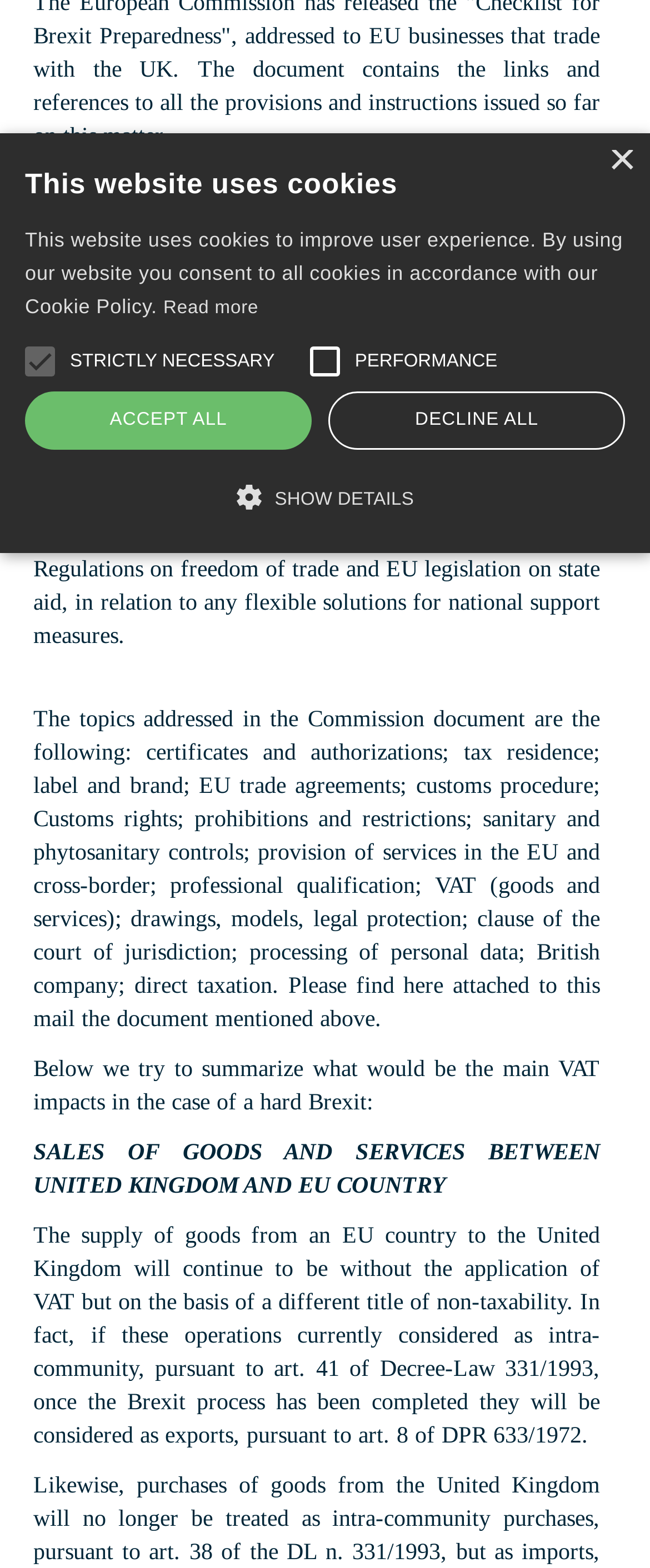Identify the bounding box coordinates for the UI element described as: "Strictly necessary".

[0.234, 0.386, 0.522, 0.409]